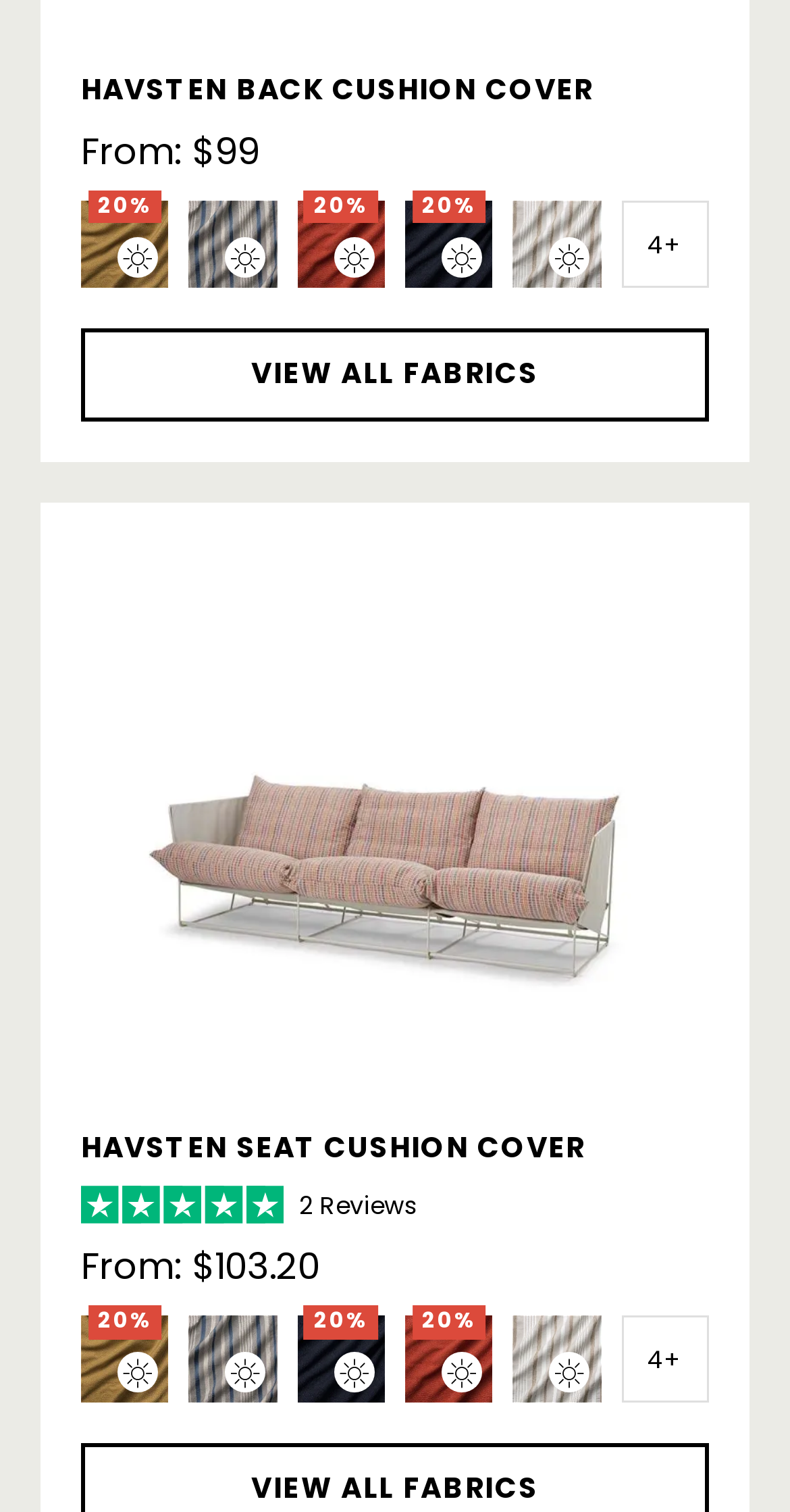Examine the screenshot and answer the question in as much detail as possible: How many fabric options are available for this product?

There are multiple buttons with different fabric options, and a static text element with the text '4+' which suggests that there are four or more fabric options available for this product.